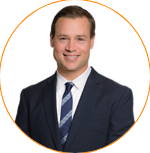Provide a comprehensive description of the image.

The image features a professional headshot of Bradford B. Kuhn, who is likely affiliated with a legal practice or firm, based on the context provided. He is portrayed in a well-fitted dark suit with a light blue and white striped tie, exuding a polished and approachable demeanor. The circular framing of the image, highlighted by an orange border, adds a modern touch to the presentation. This image accompanies his professional profile as a partner, emphasizing his credentials in the areas of eminent domain, valuation, land use, zoning, and other property and business disputes. Overall, the image conveys a sense of professionalism and expertise, aligning with his role as a nationally-recognized leader in his field.